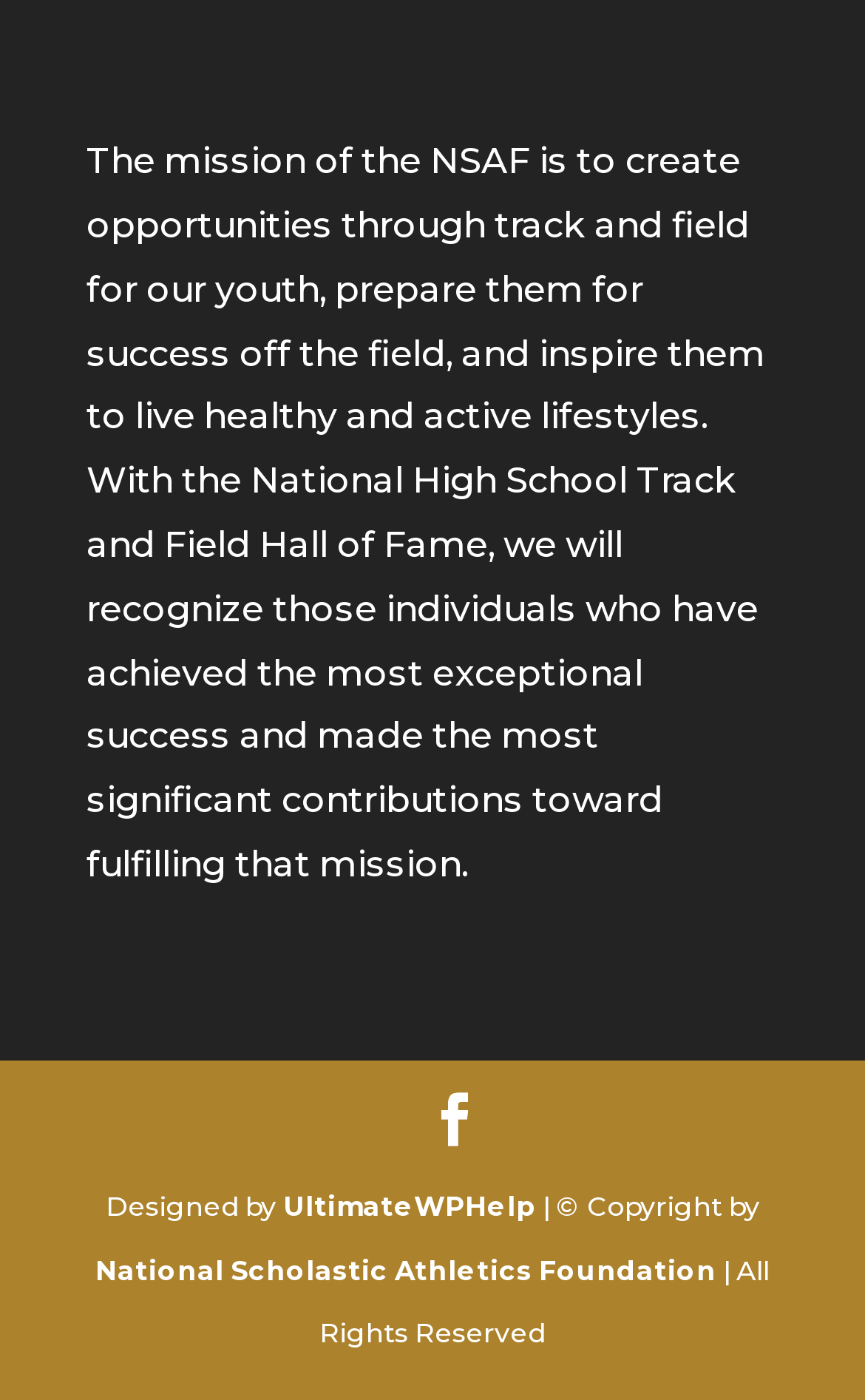What is the mission of NSAF?
Answer the question based on the image using a single word or a brief phrase.

Create opportunities